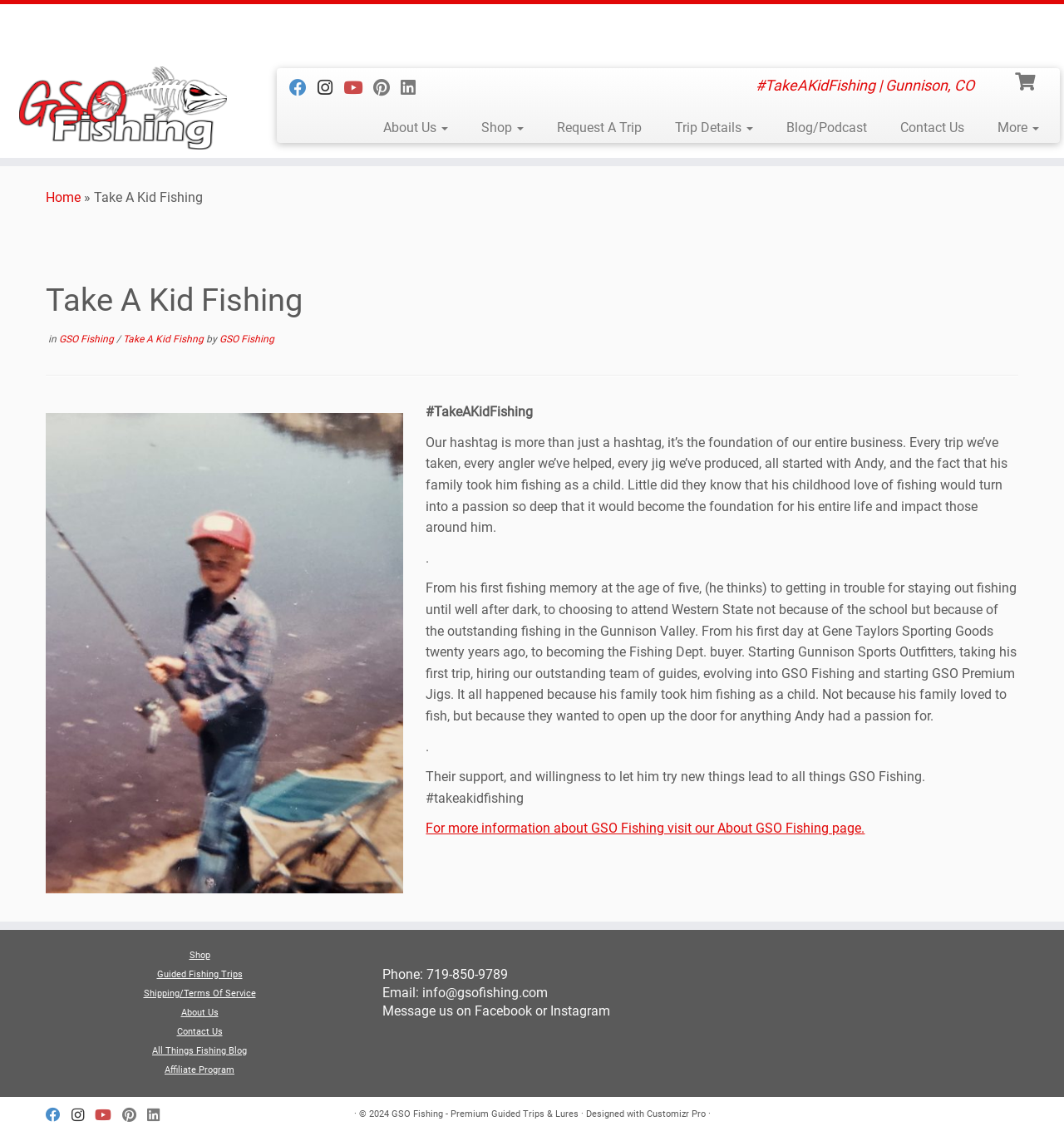Specify the bounding box coordinates of the area to click in order to execute this command: 'Login to the website'. The coordinates should consist of four float numbers ranging from 0 to 1, and should be formatted as [left, top, right, bottom].

None